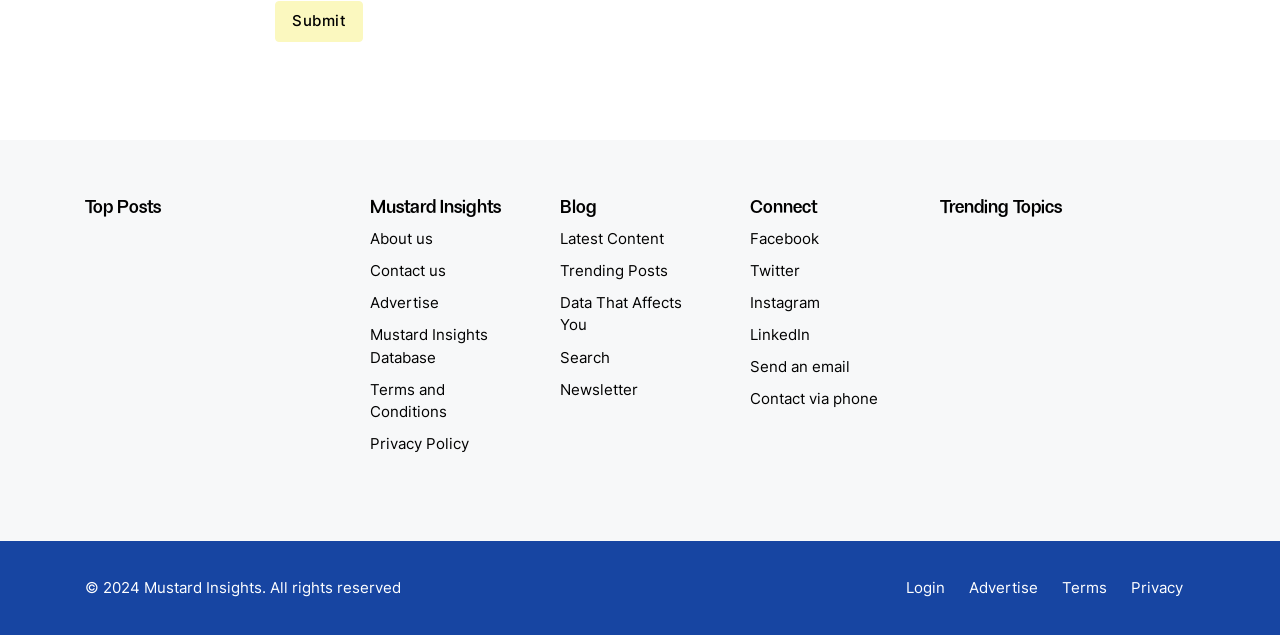Please provide the bounding box coordinates for the element that needs to be clicked to perform the instruction: "Call us". The coordinates must consist of four float numbers between 0 and 1, formatted as [left, top, right, bottom].

None